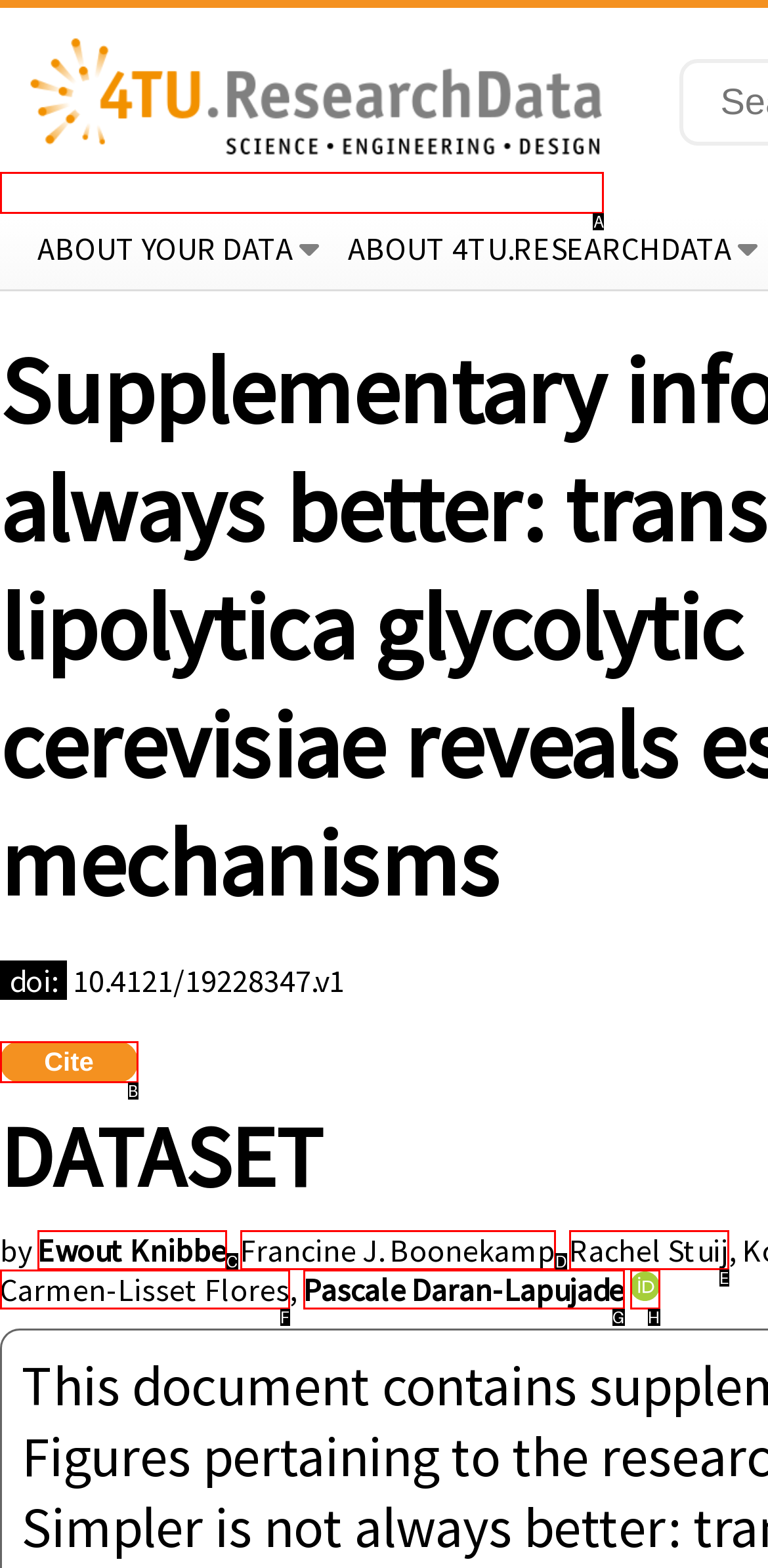From the given options, tell me which letter should be clicked to complete this task: Click the 4TU.ResearchData logo
Answer with the letter only.

A